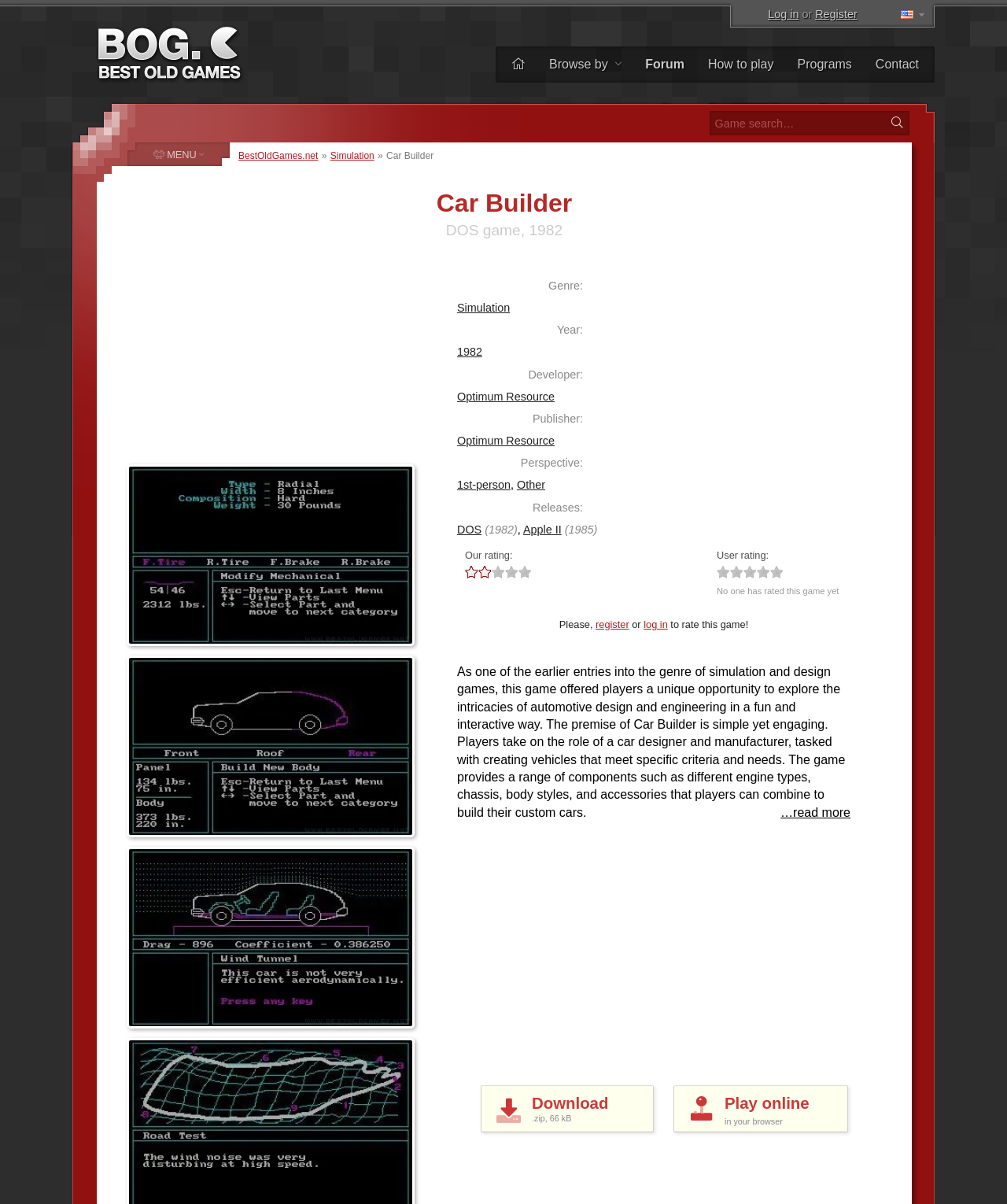What is the name of the game?
Please elaborate on the answer to the question with detailed information.

The name of the game can be found in the heading 'Car Builder' which is located at the top of the webpage, and also in the static text 'Car Builder' which is part of the description list.